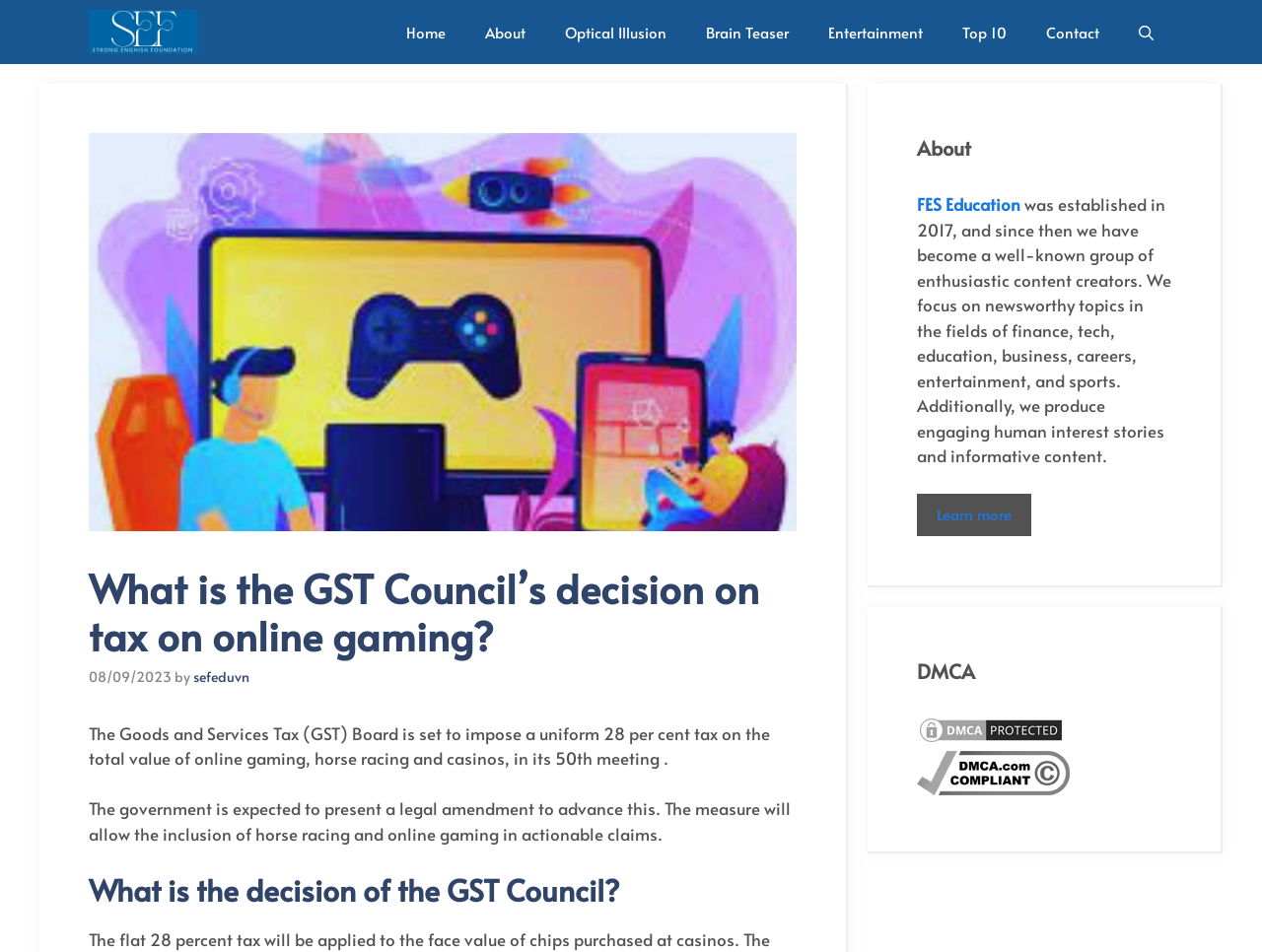Can you identify the bounding box coordinates of the clickable region needed to carry out this instruction: 'Read more about FES Education'? The coordinates should be four float numbers within the range of 0 to 1, stated as [left, top, right, bottom].

[0.727, 0.202, 0.809, 0.227]